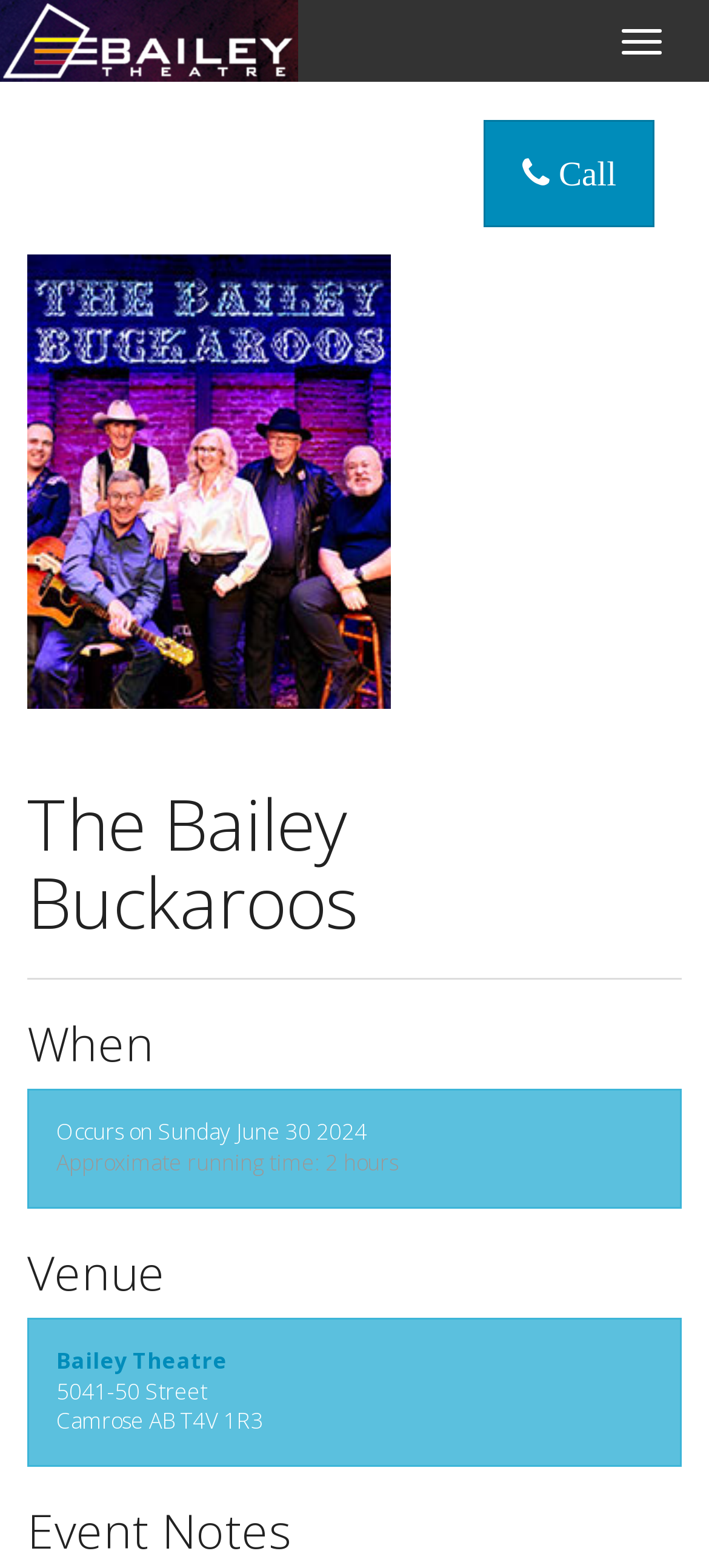Produce a meticulous description of the webpage.

The webpage is about the Bailey Theatre Society, specifically an event called "The Bailey Buckaroos". At the top right corner, there is a button to toggle navigation. On the top left, there is a logo image with a link. Below the logo, there is a call button with a phone icon.

The main content of the page is an event poster image, which takes up a significant portion of the page, located at the top center. Above the poster, there is a heading that reads "The Bailey Buckaroos". Below the poster, there are several sections of information about the event.

The first section is about the event date, with a heading "When" and a text that reads "Occurs on Sunday June 30 2024". The second section is about the event duration, with a text that reads "Approximate running time: 2 hours".

The third section is about the event venue, with a heading "Venue" and a link to "Bailey Theatre". Below the link, there are two lines of text providing the venue's address: "5041-50 Street" and "Camrose AB T4V 1R3".

Finally, at the bottom of the page, there is a section with a heading "Event Notes", but it does not contain any additional information.